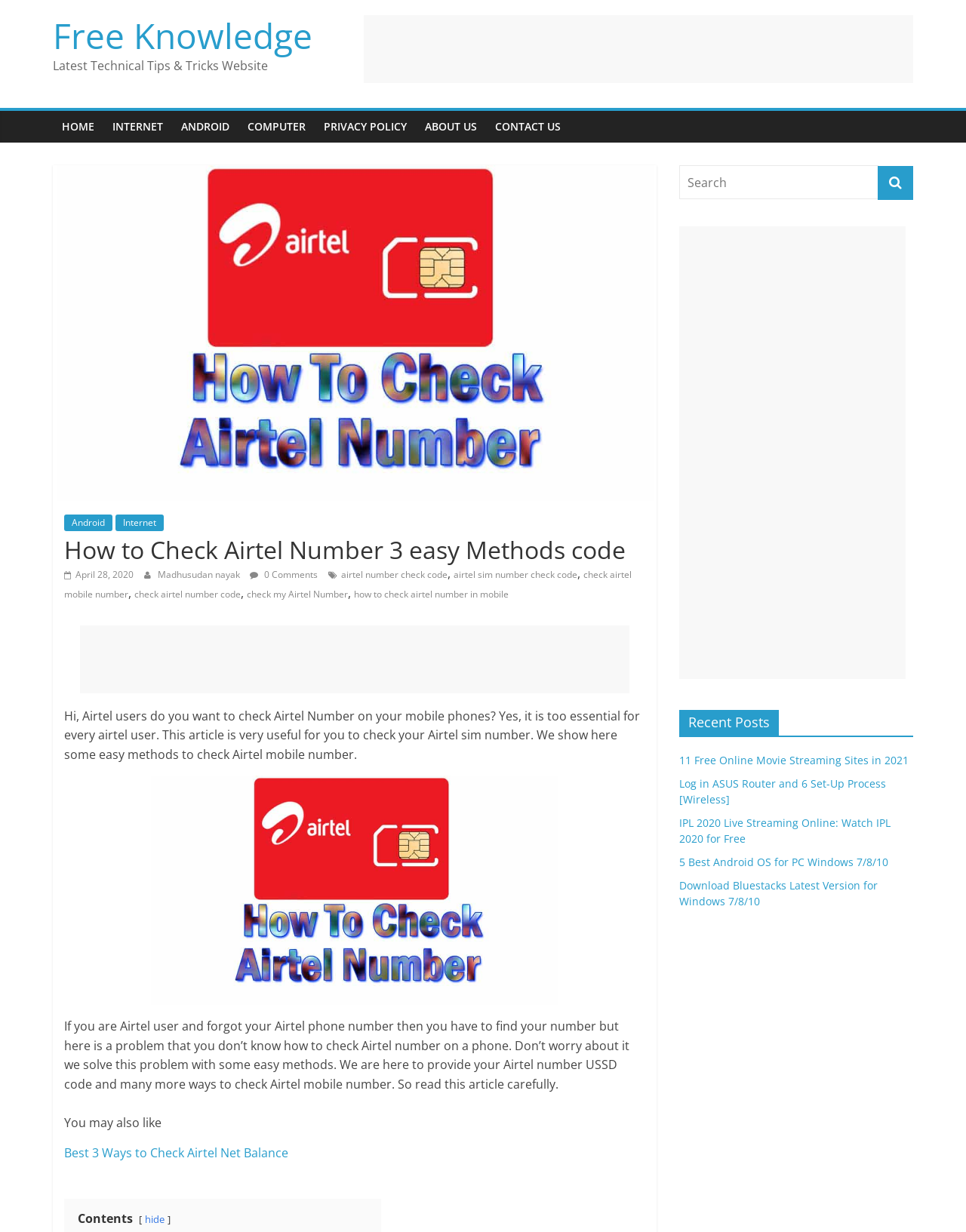Identify the bounding box coordinates of the clickable region necessary to fulfill the following instruction: "Check the 'How to Check Airtel Number' article". The bounding box coordinates should be four float numbers between 0 and 1, i.e., [left, top, right, bottom].

[0.066, 0.431, 0.668, 0.458]